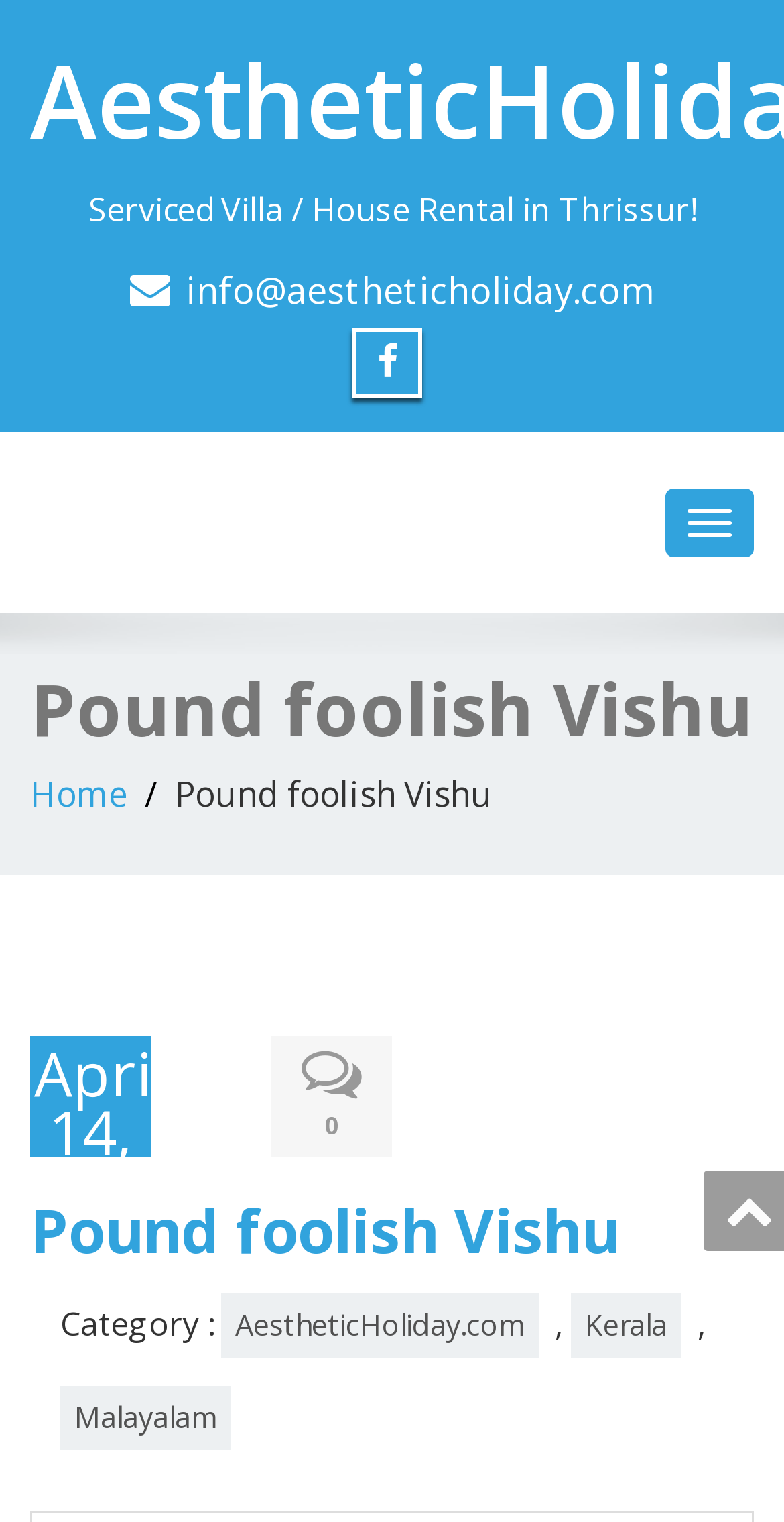Using the elements shown in the image, answer the question comprehensively: What is the date mentioned on the webpage?

The static text 'April 14, 2012' is present on the webpage, which seems to be a specific date mentioned for some purpose, possibly related to the rental property or the website's launch.